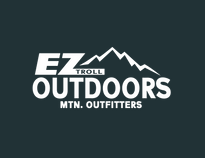With reference to the screenshot, provide a detailed response to the question below:
What is symbolized by the stylized depiction of mountains?

The stylized depiction of mountains in the logo symbolizes adventure and the great outdoors, which is in line with the brand's focus on providing outdoor enthusiasts with the necessary tools and accessories for their adventures.